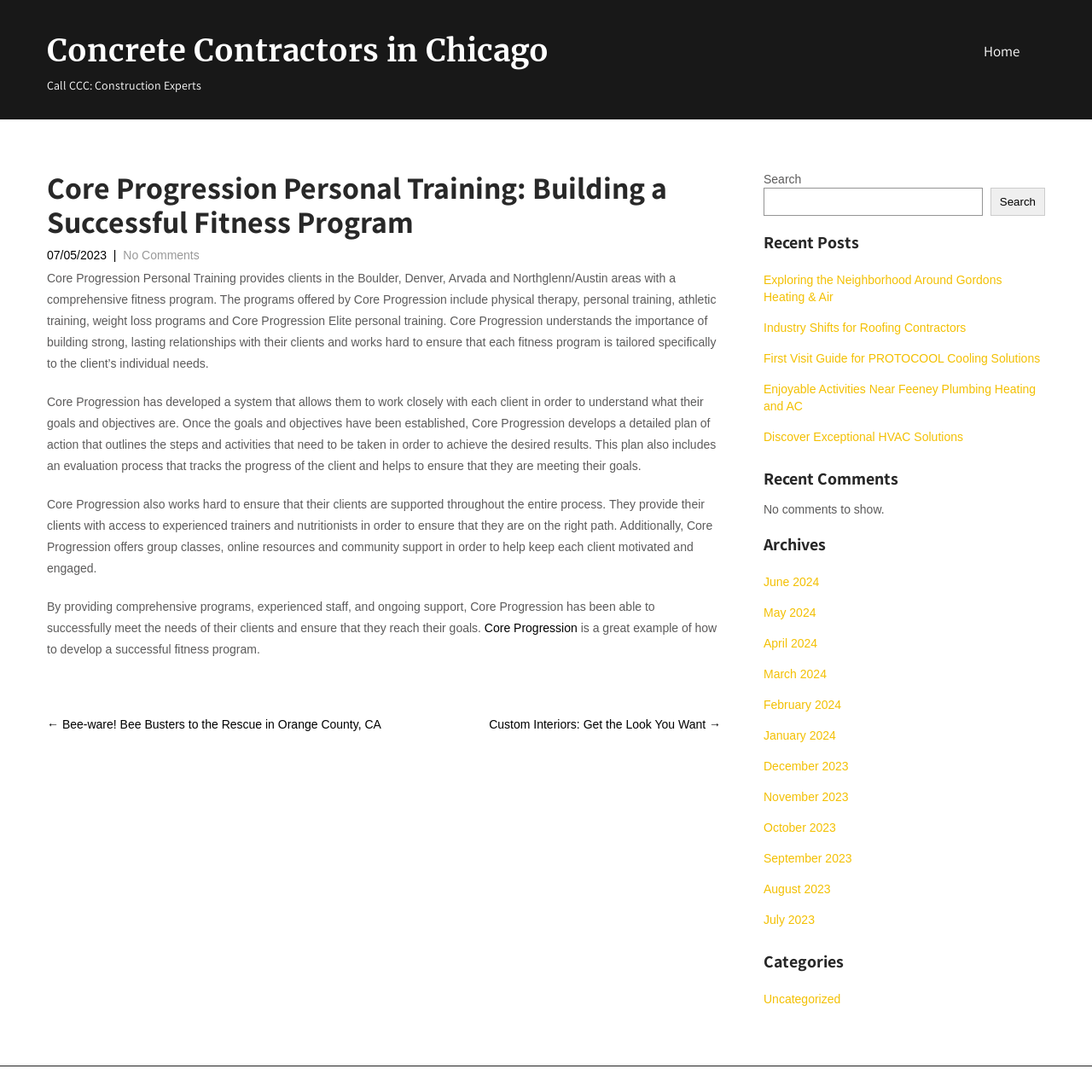How many comments are shown on the webpage?
Refer to the image and give a detailed response to the question.

According to the webpage, there are no comments to show, as indicated by the text 'No comments to show' under the 'Recent Comments' heading.